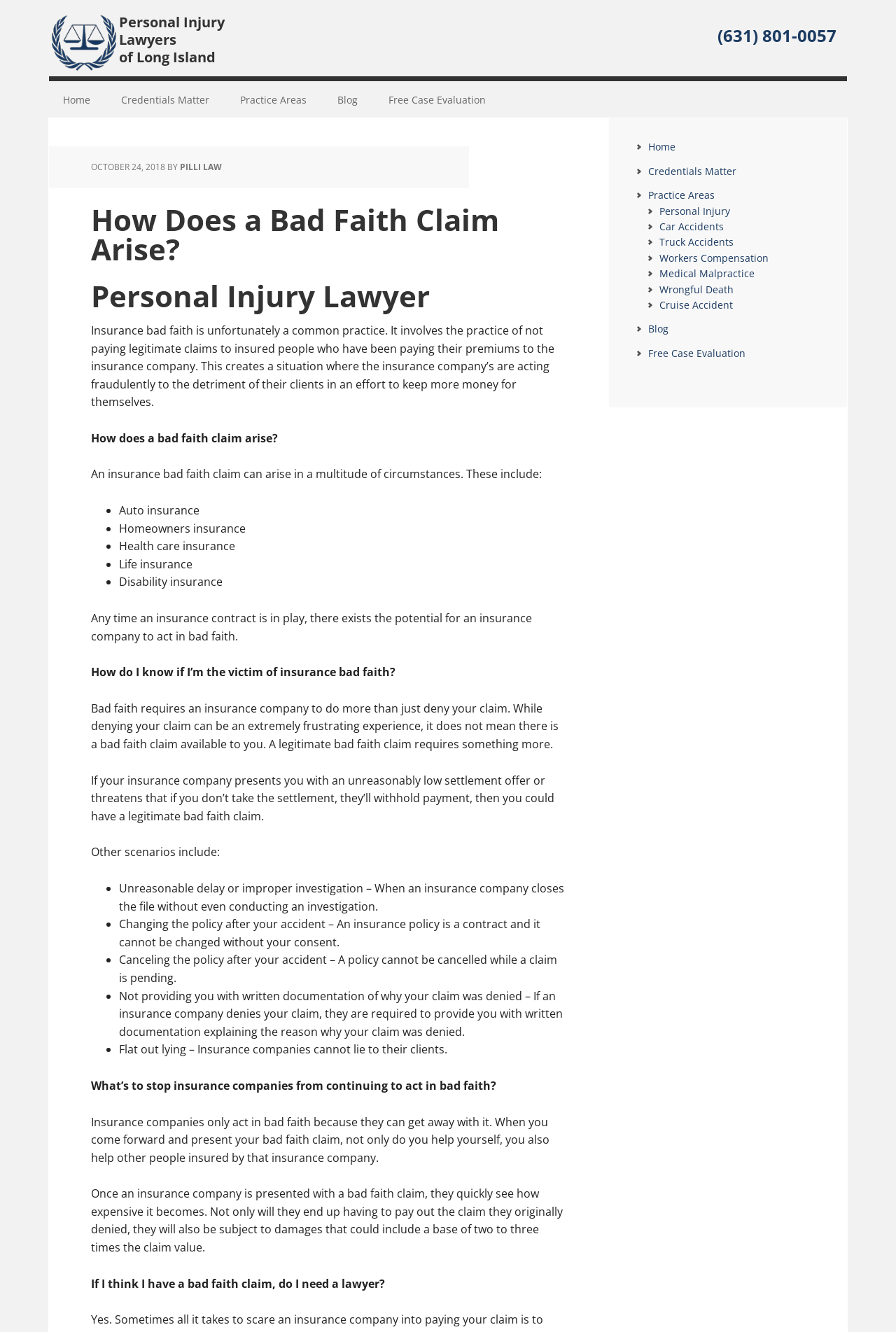Please locate the bounding box coordinates for the element that should be clicked to achieve the following instruction: "Click the 'Free Case Evaluation' link". Ensure the coordinates are given as four float numbers between 0 and 1, i.e., [left, top, right, bottom].

[0.418, 0.061, 0.558, 0.089]